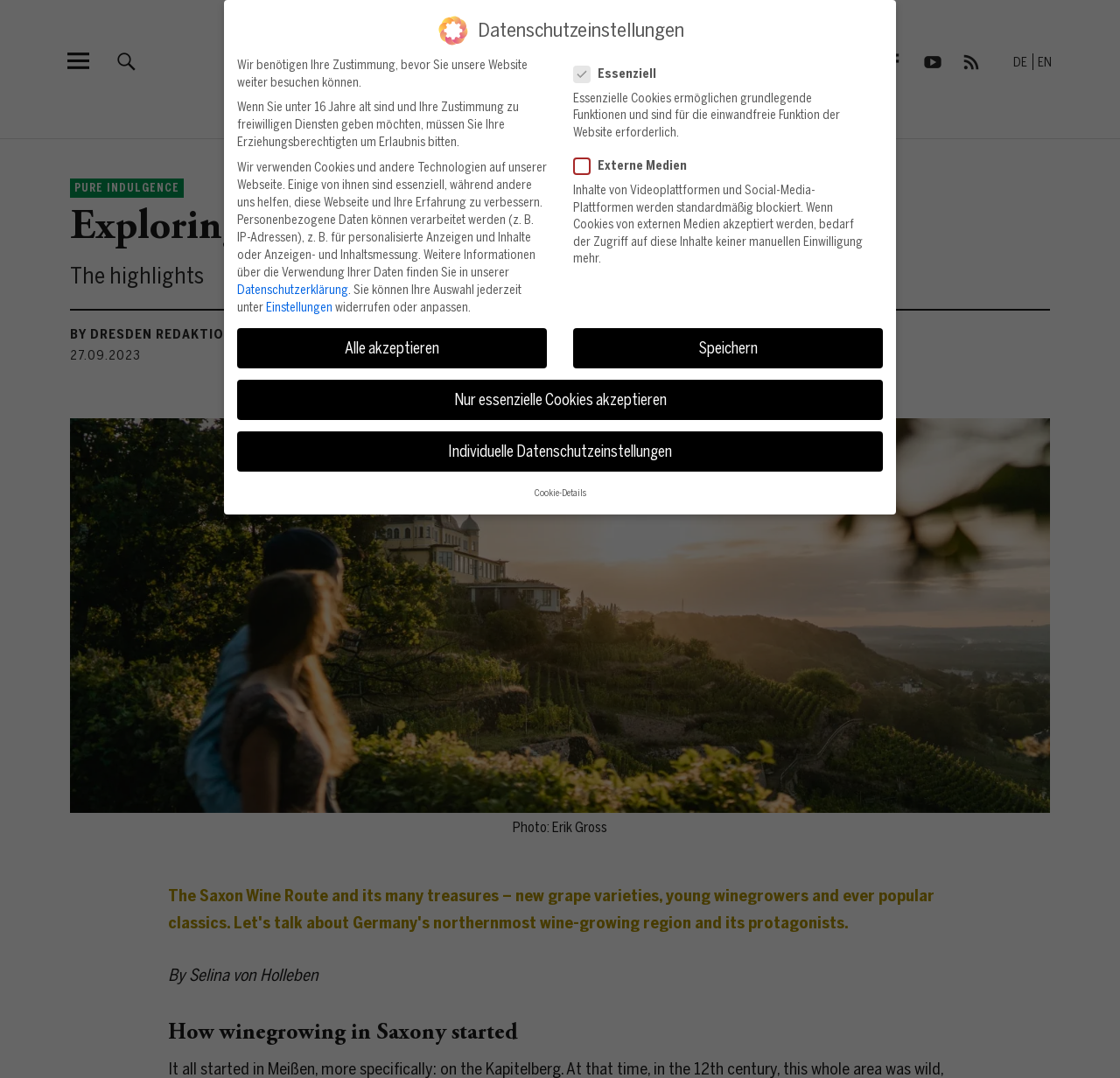Identify and generate the primary title of the webpage.

Exploring Saxon wine culture